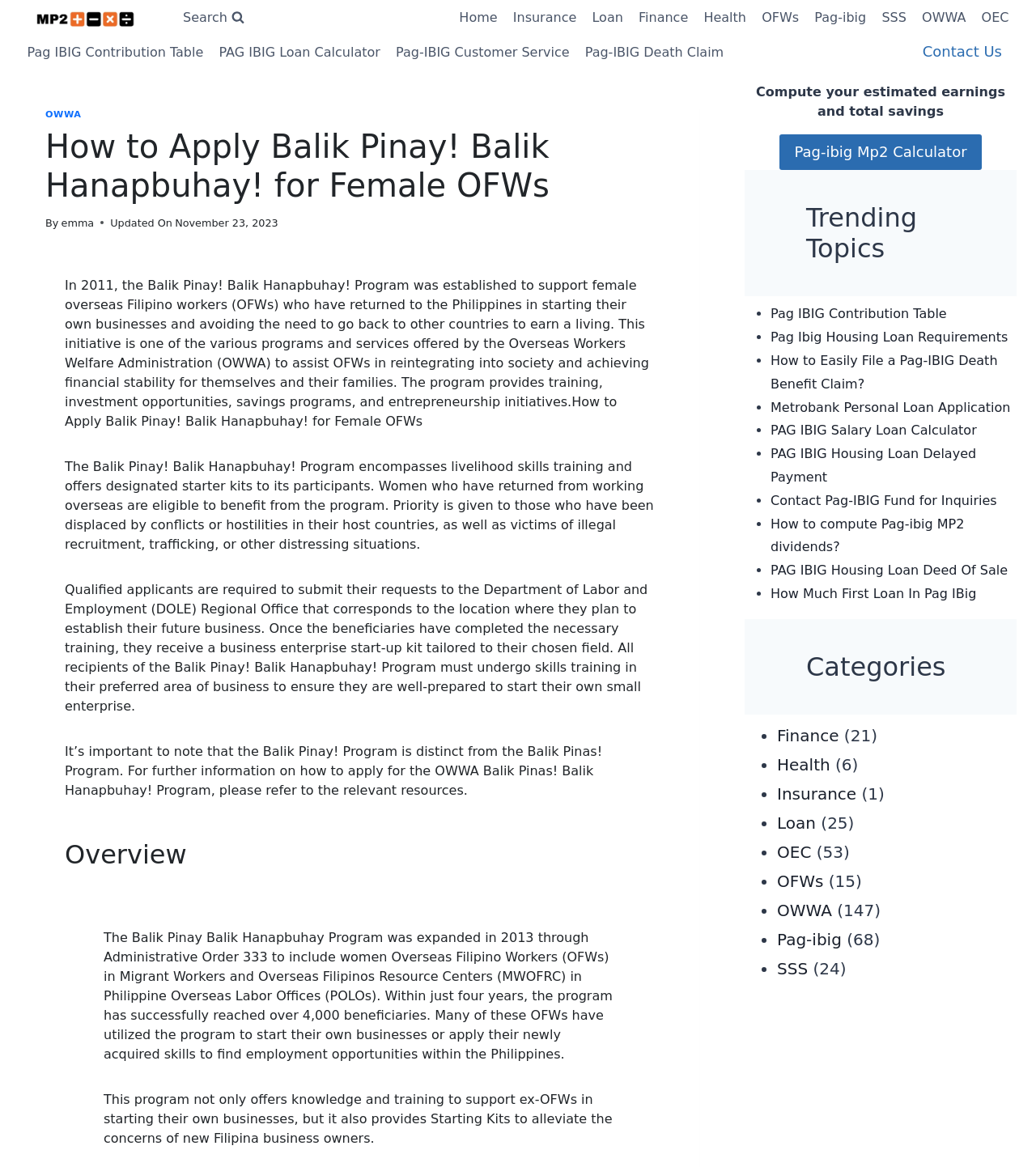What is the difference between the Balik Pinay! Program and the Balik Pinas! Program?
Please craft a detailed and exhaustive response to the question.

It’s important to note that the Balik Pinay! Program is distinct from the Balik Pinas! Program. For further information on how to apply for the OWWA Balik Pinas! Balik Hanapbuhay! Program, please refer to the relevant resources.